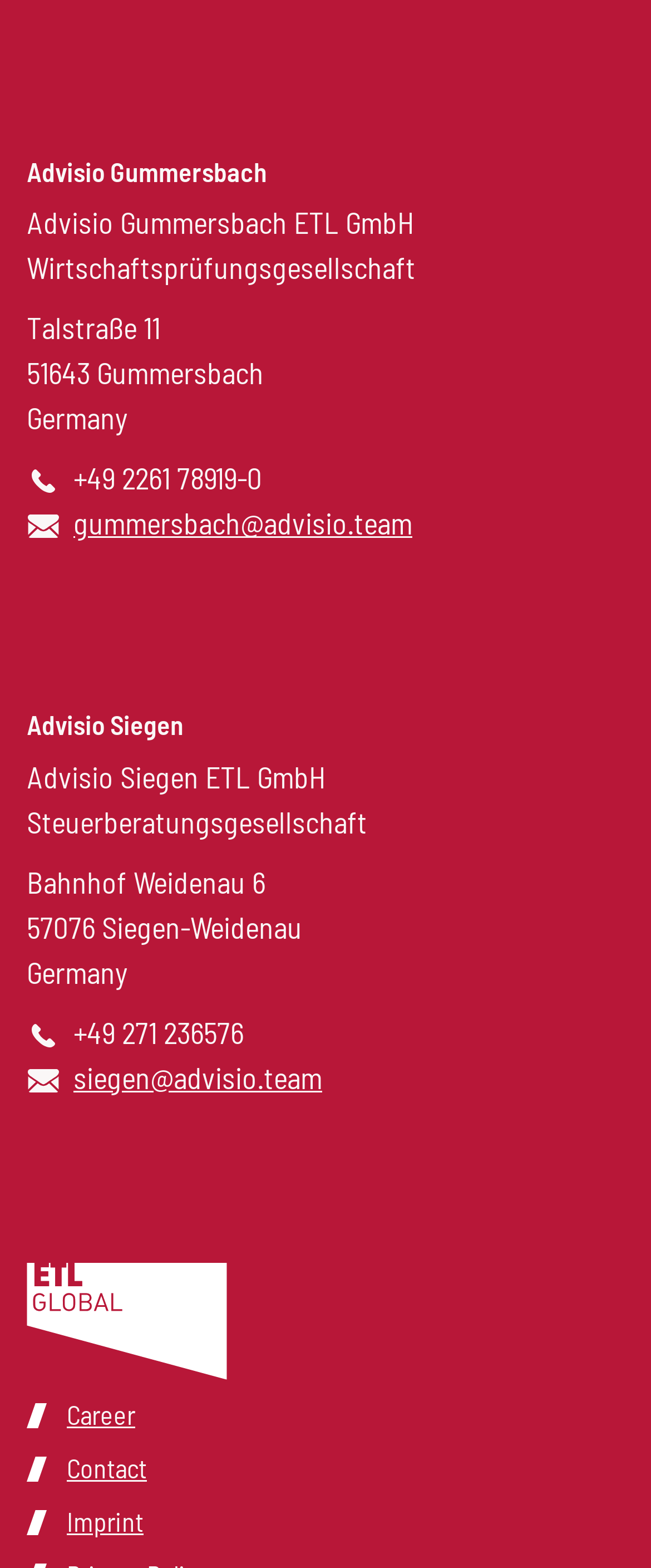Identify the bounding box coordinates for the element you need to click to achieve the following task: "Go to the Career page". Provide the bounding box coordinates as four float numbers between 0 and 1, in the form [left, top, right, bottom].

[0.103, 0.891, 0.208, 0.911]